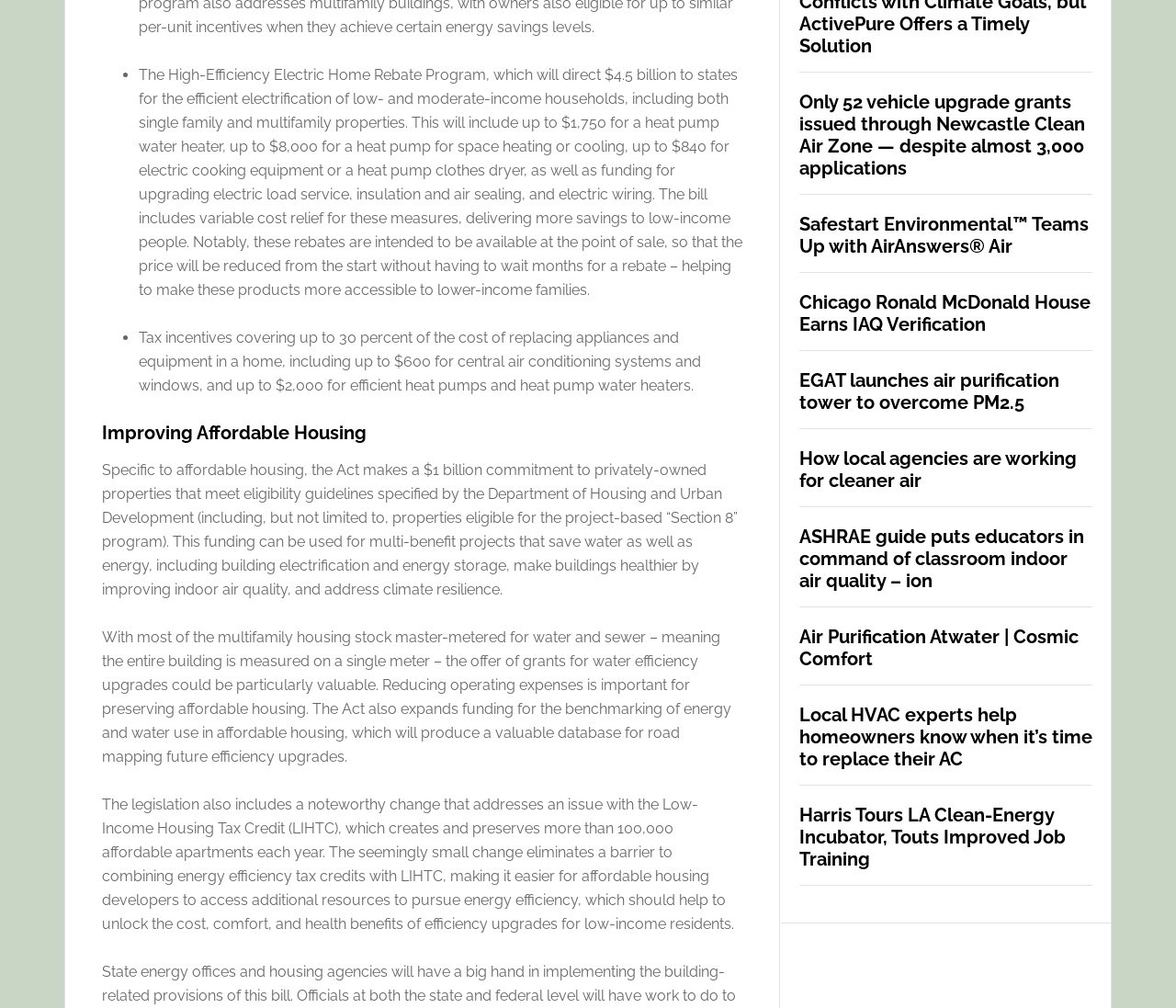What is the maximum rebate amount for a heat pump water heater?
Please analyze the image and answer the question with as much detail as possible.

I read the text in the main content section, which mentions the High-Efficiency Electric Home Rebate Program. According to the text, the program offers up to $1,750 for a heat pump water heater.